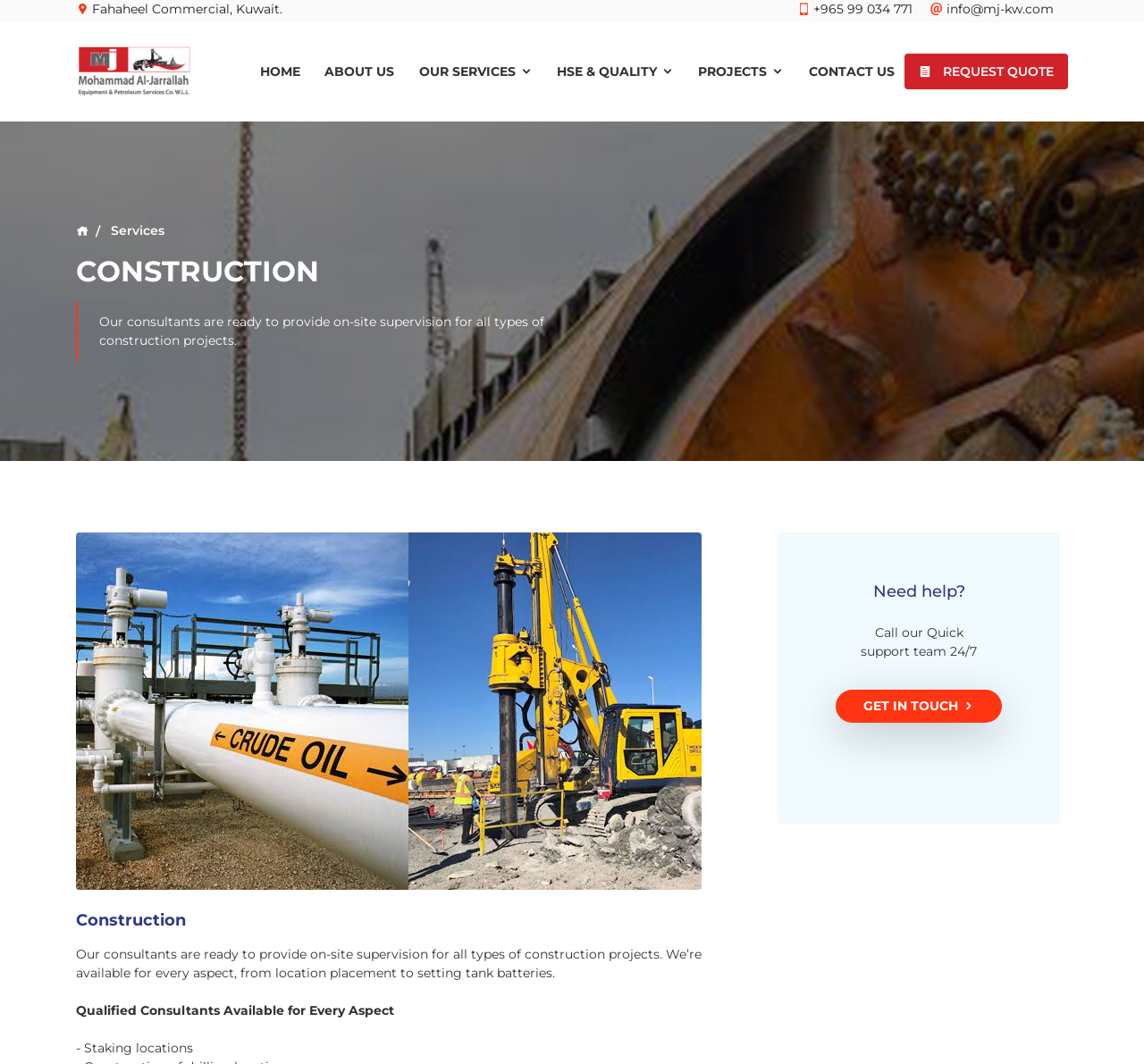Predict the bounding box of the UI element based on the description: "Contact Us". The coordinates should be four float numbers between 0 and 1, formatted as [left, top, right, bottom].

[0.698, 0.05, 0.791, 0.084]